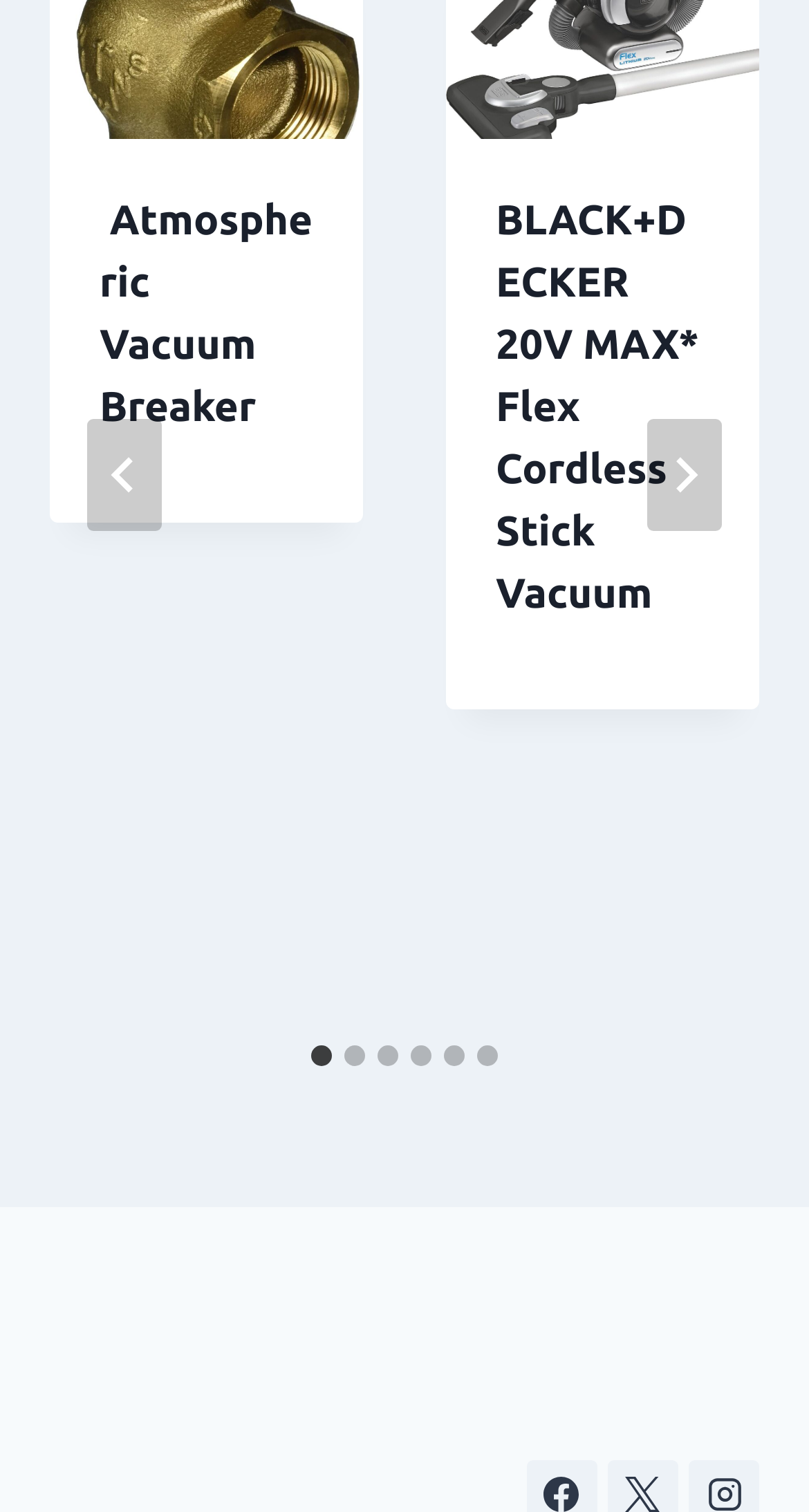Please find the bounding box coordinates for the clickable element needed to perform this instruction: "Browse 2022 archives".

None